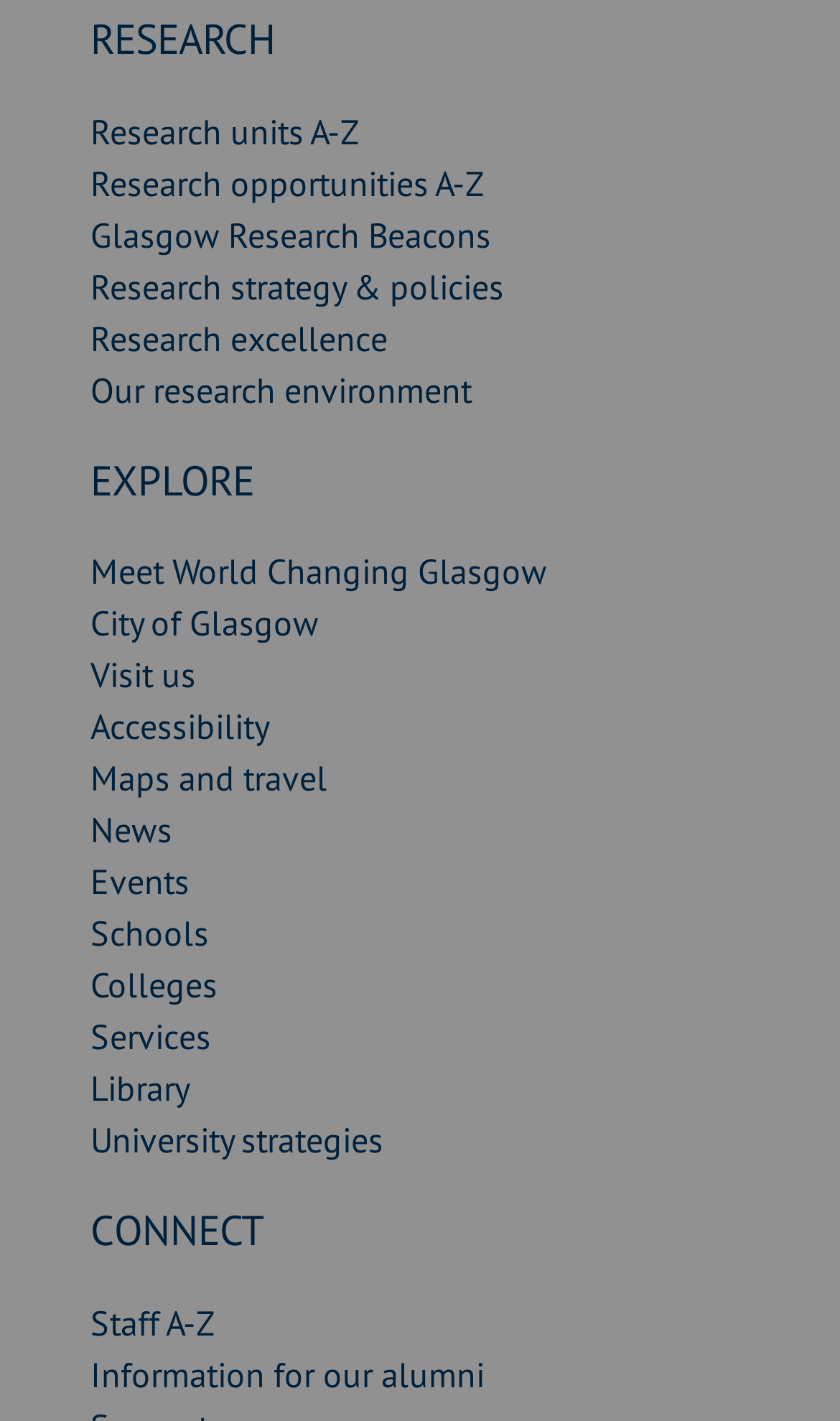How many main sections are there on this webpage?
Please craft a detailed and exhaustive response to the question.

There are three main sections on this webpage, namely 'RESEARCH', 'EXPLORE', and 'CONNECT', which are indicated by the headings with the same names.